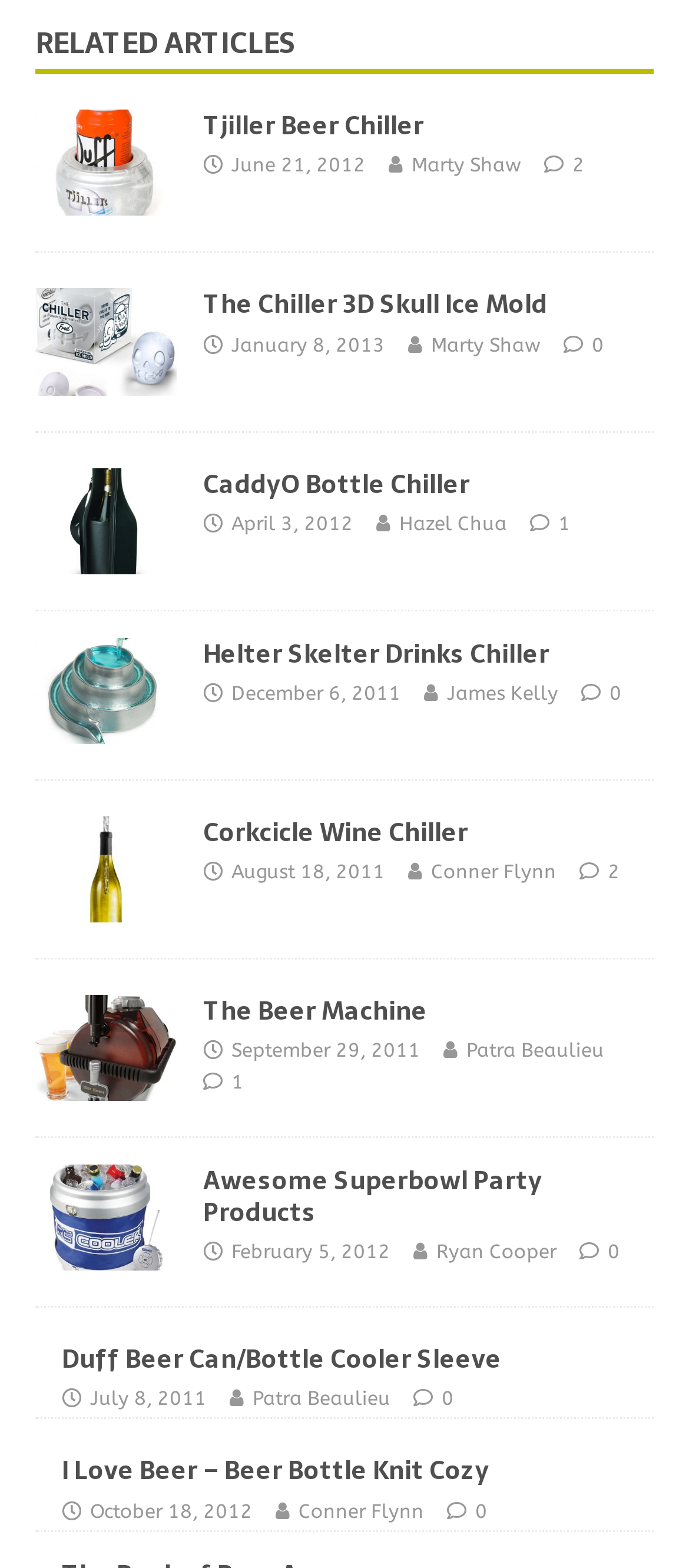What is the date of the third article?
Deliver a detailed and extensive answer to the question.

The third article has a link element with the text 'April 3, 2012', which is the date of the article.